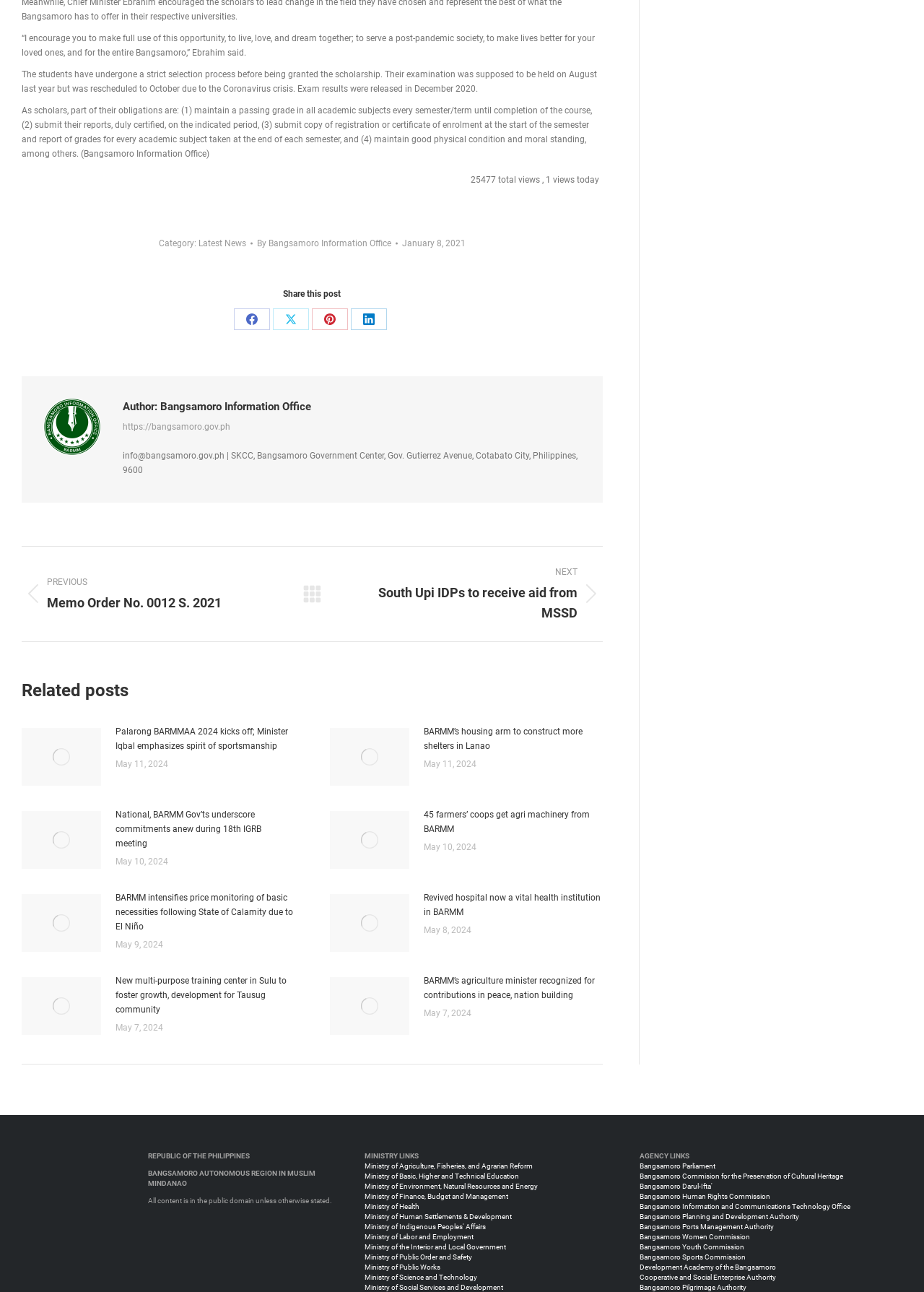Determine the bounding box coordinates for the HTML element mentioned in the following description: "aria-label="Post image"". The coordinates should be a list of four floats ranging from 0 to 1, represented as [left, top, right, bottom].

[0.357, 0.756, 0.443, 0.801]